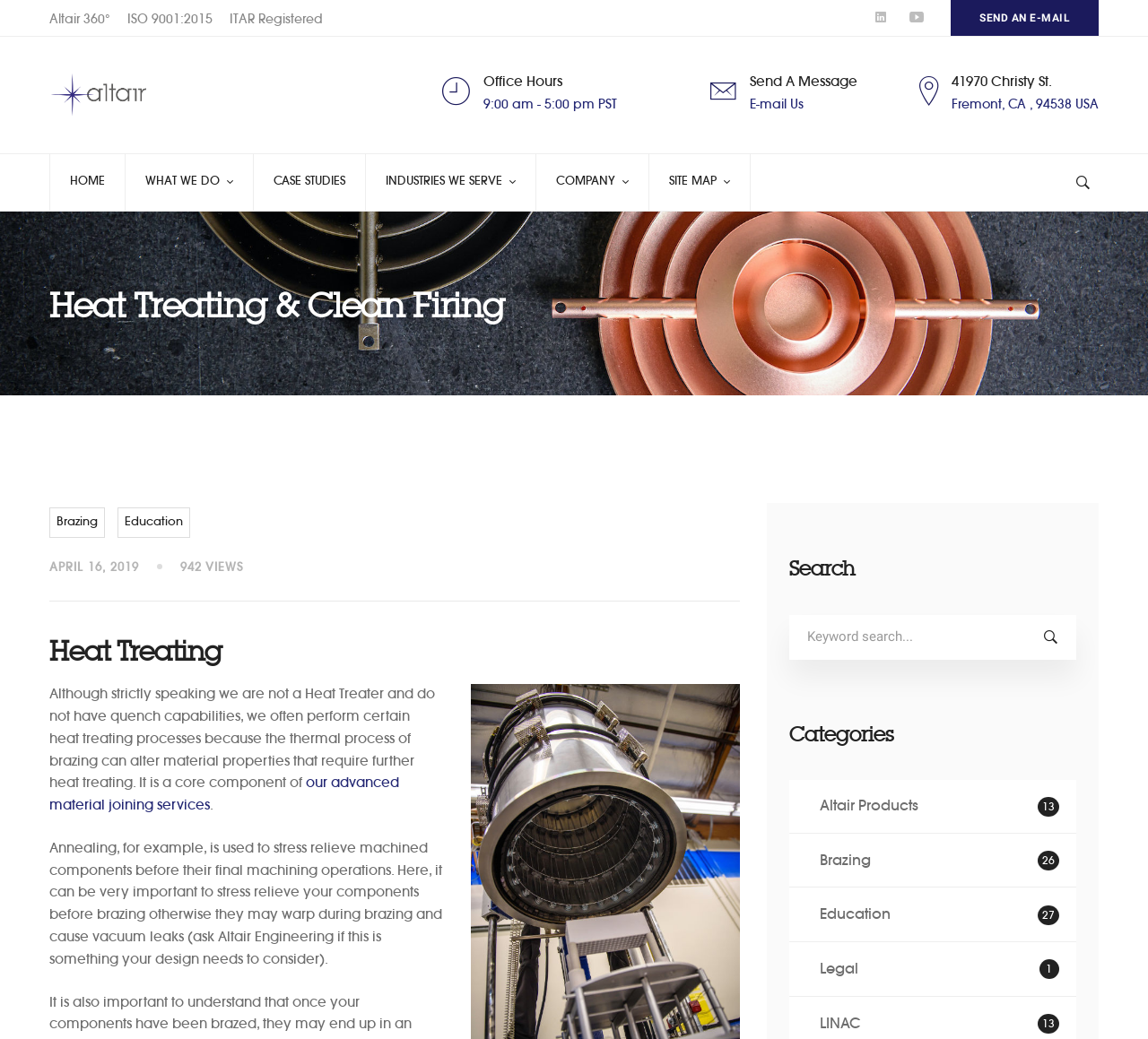Construct a comprehensive caption that outlines the webpage's structure and content.

The webpage is about Altair USA, a company that provides heat treating and clean firing services for various materials. At the top left corner, there is a logo of Altair USA, accompanied by three links: "Altair 360°", "ISO 9001:2015", and "ITAR Registered". 

To the right of these links, there are three social media icons and a "SEND AN E-MAIL" link. Below these elements, there is a navigation menu with links to "HOME", "WHAT WE DO", "CASE STUDIES", "INDUSTRIES WE SERVE", "COMPANY", and "SITE MAP". Each of these links has a dropdown menu.

On the left side of the page, there is a heading "Heat Treating & Clean Firing" followed by links to "Brazing" and "Education". Below these links, there is a date "APRIL 16, 2019" and a view count "942 VIEWS". 

The main content of the page is about heat treating, which is a core component of the company's advanced material joining services. The text explains that although the company is not a traditional heat treater, they perform certain heat treating processes to alter material properties. There are also examples of heat treating processes, such as annealing, which is used to stress relieve machined components.

On the right side of the page, there is a search bar with a heading "Search" and a "Search for:" label. Below the search bar, there is a list of categories with links to "Altair Products", "Brazing", "Education", and "Legal".